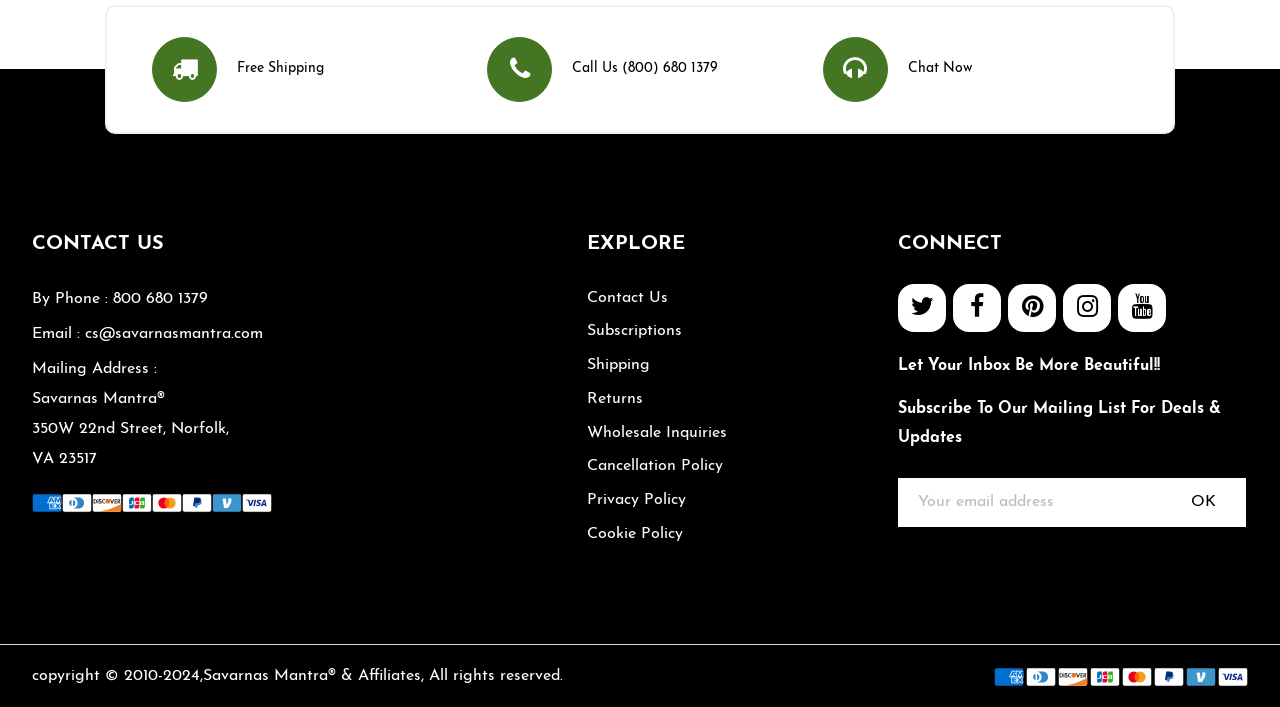Respond to the following question using a concise word or phrase: 
What is the phone number to call for customer support?

800 680 1379